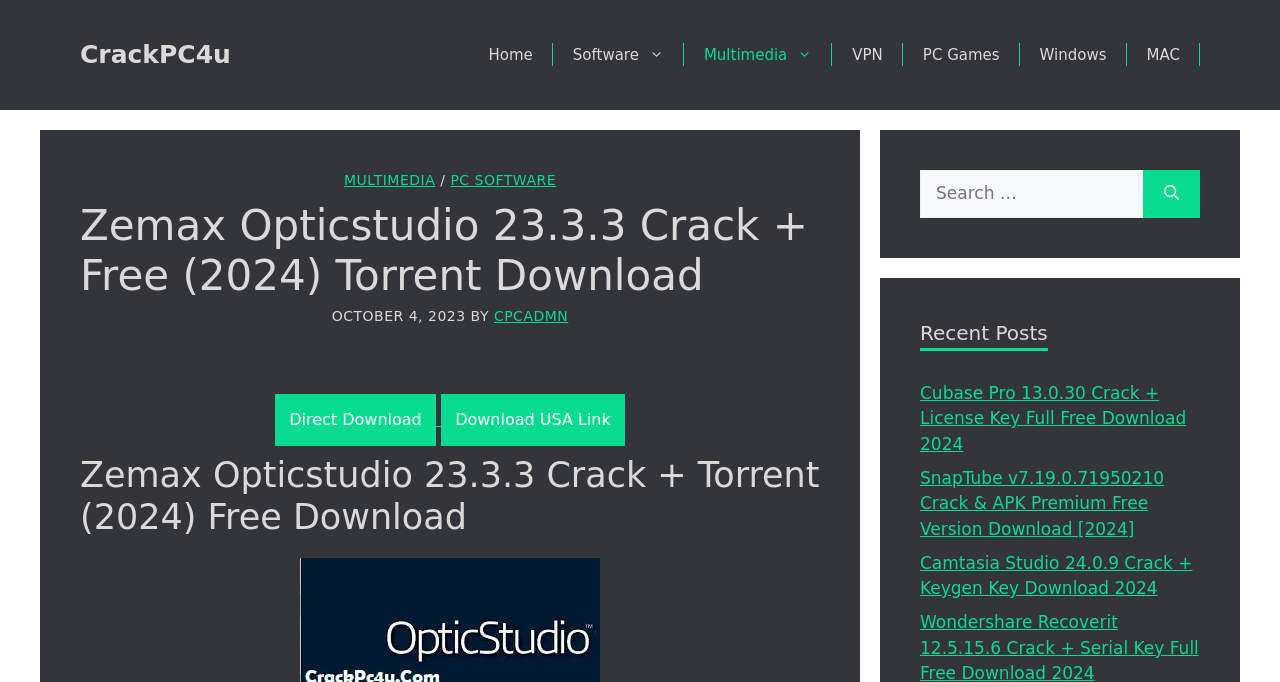Indicate the bounding box coordinates of the element that needs to be clicked to satisfy the following instruction: "Click on the 'Home' link". The coordinates should be four float numbers between 0 and 1, i.e., [left, top, right, bottom].

[0.366, 0.037, 0.432, 0.125]